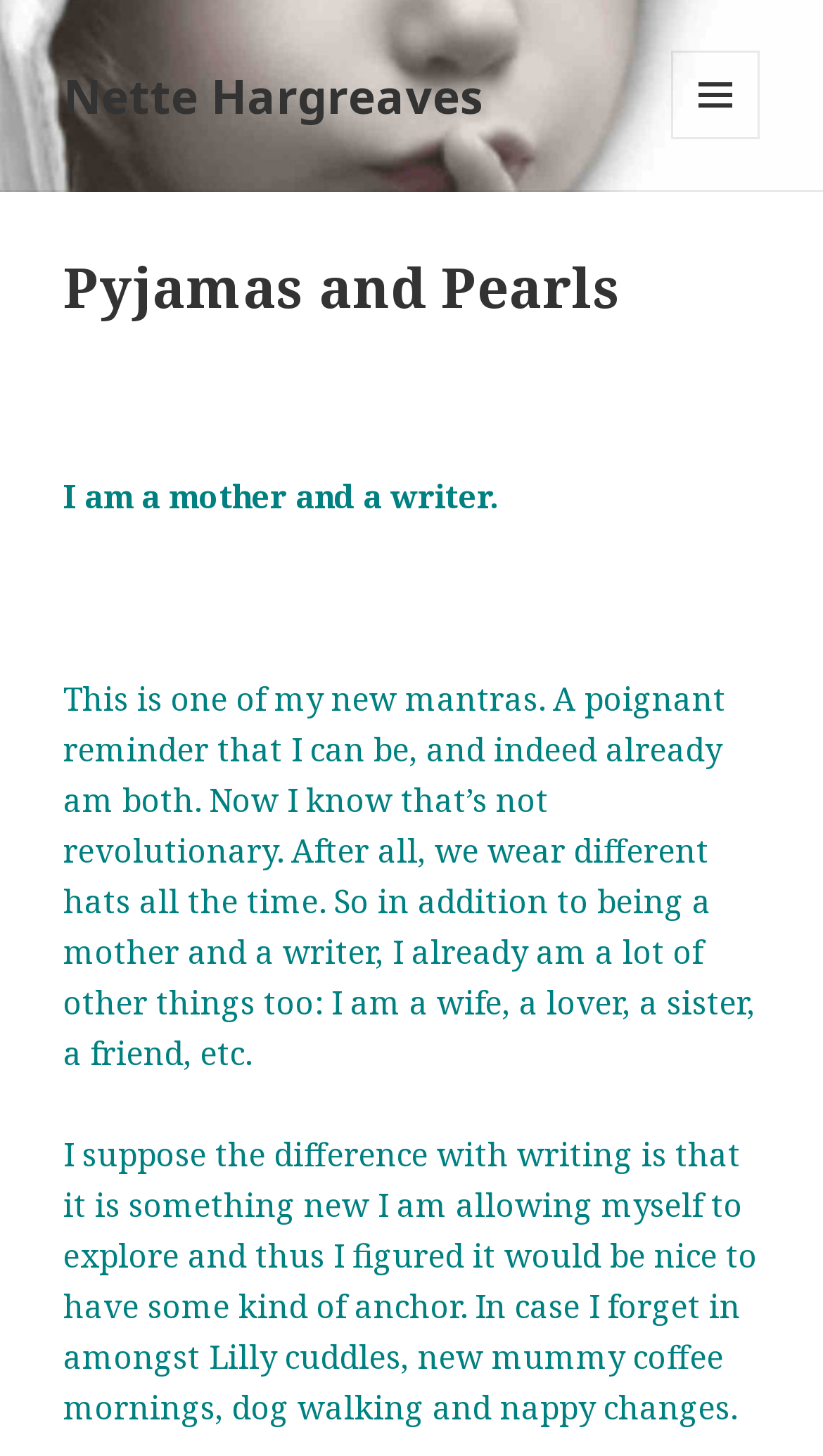Identify the bounding box coordinates for the UI element described as follows: "Menu and widgets". Ensure the coordinates are four float numbers between 0 and 1, formatted as [left, top, right, bottom].

[0.815, 0.035, 0.923, 0.096]